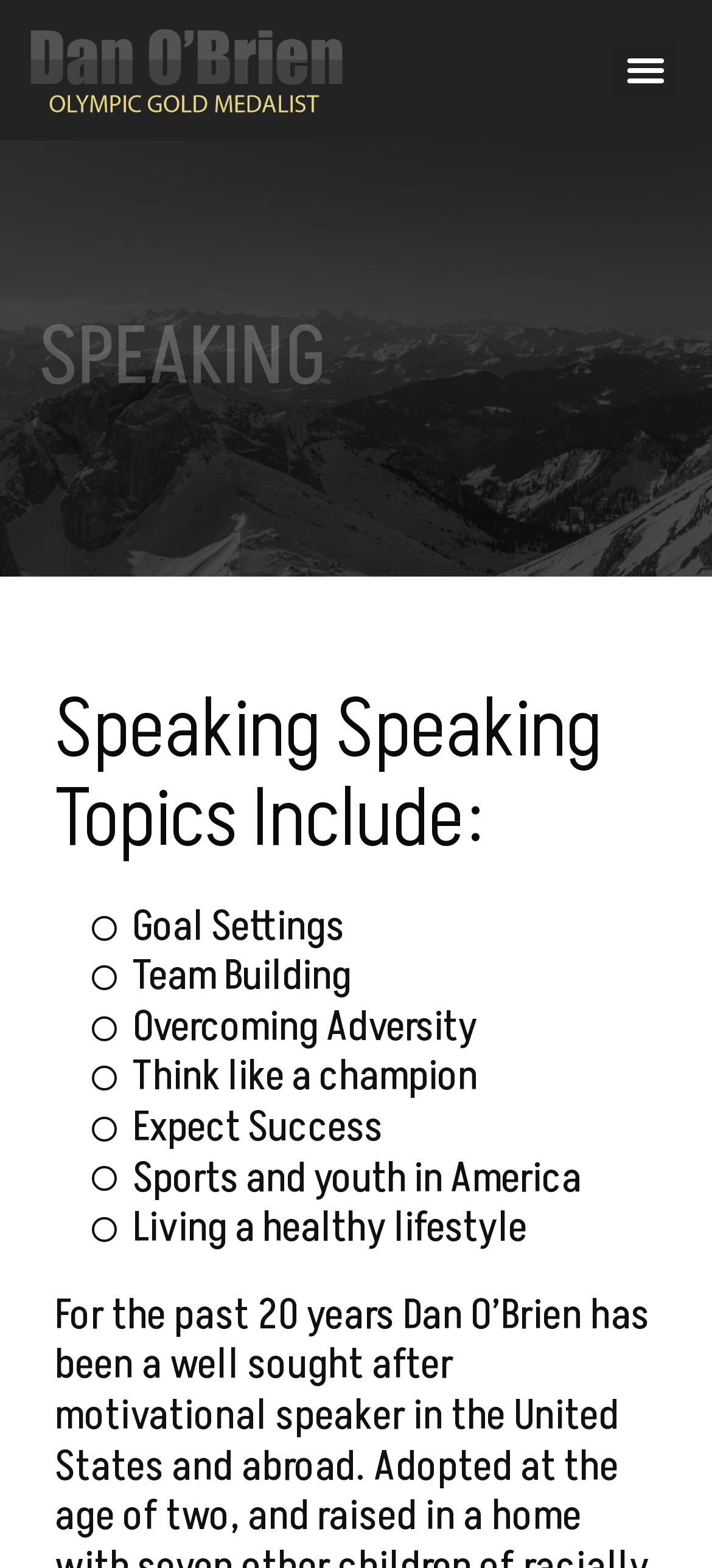From the webpage screenshot, predict the bounding box of the UI element that matches this description: "Menu".

[0.864, 0.025, 0.949, 0.064]